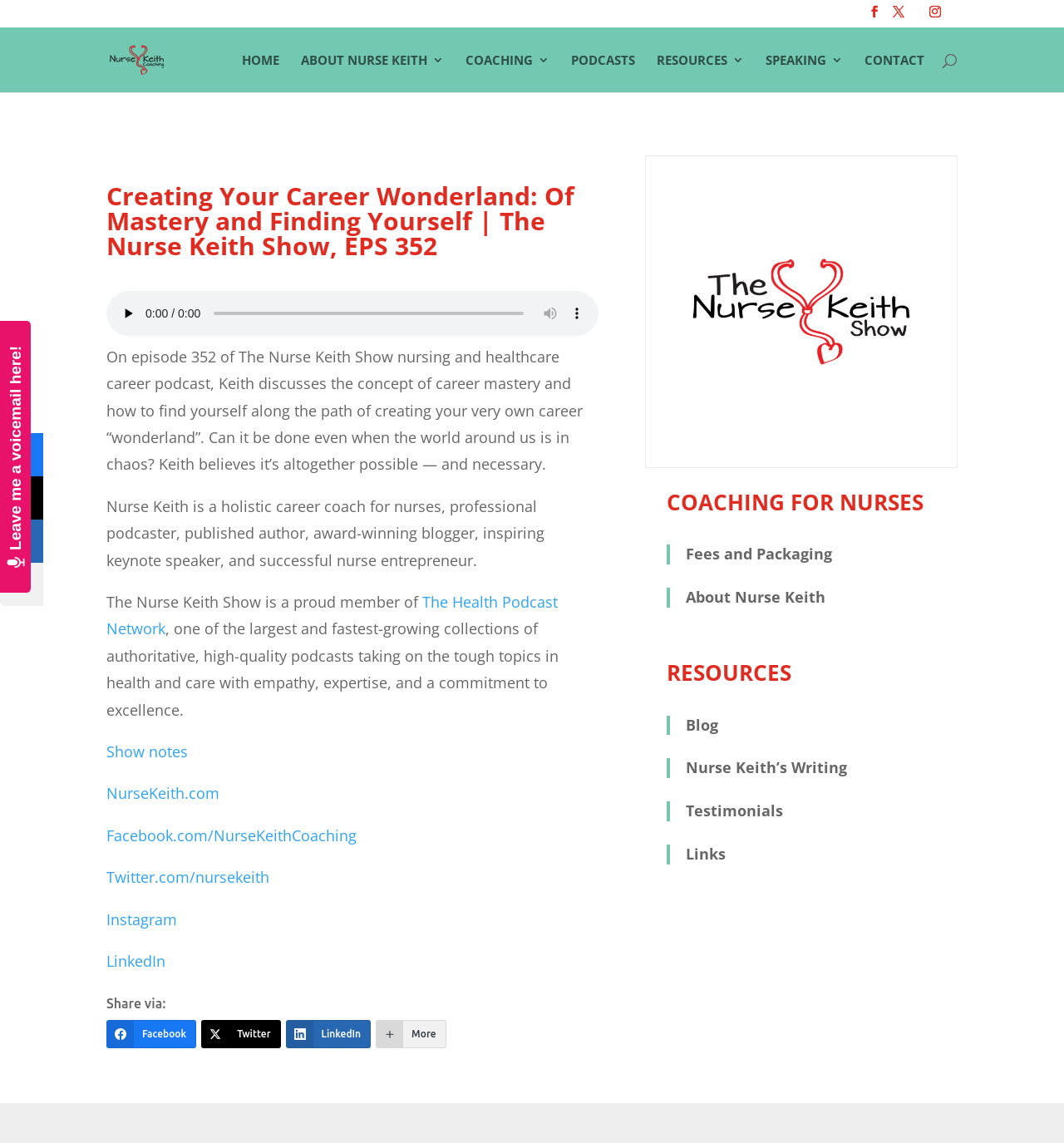What is the topic of the podcast episode?
Kindly give a detailed and elaborate answer to the question.

The topic of the podcast episode can be found in the StaticText 'On episode 352 of The Nurse Keith Show nursing and healthcare career podcast, Keith discusses the concept of career mastery and how to find yourself along the path of creating your very own career “wonderland”.' which is located in the middle of the webpage.